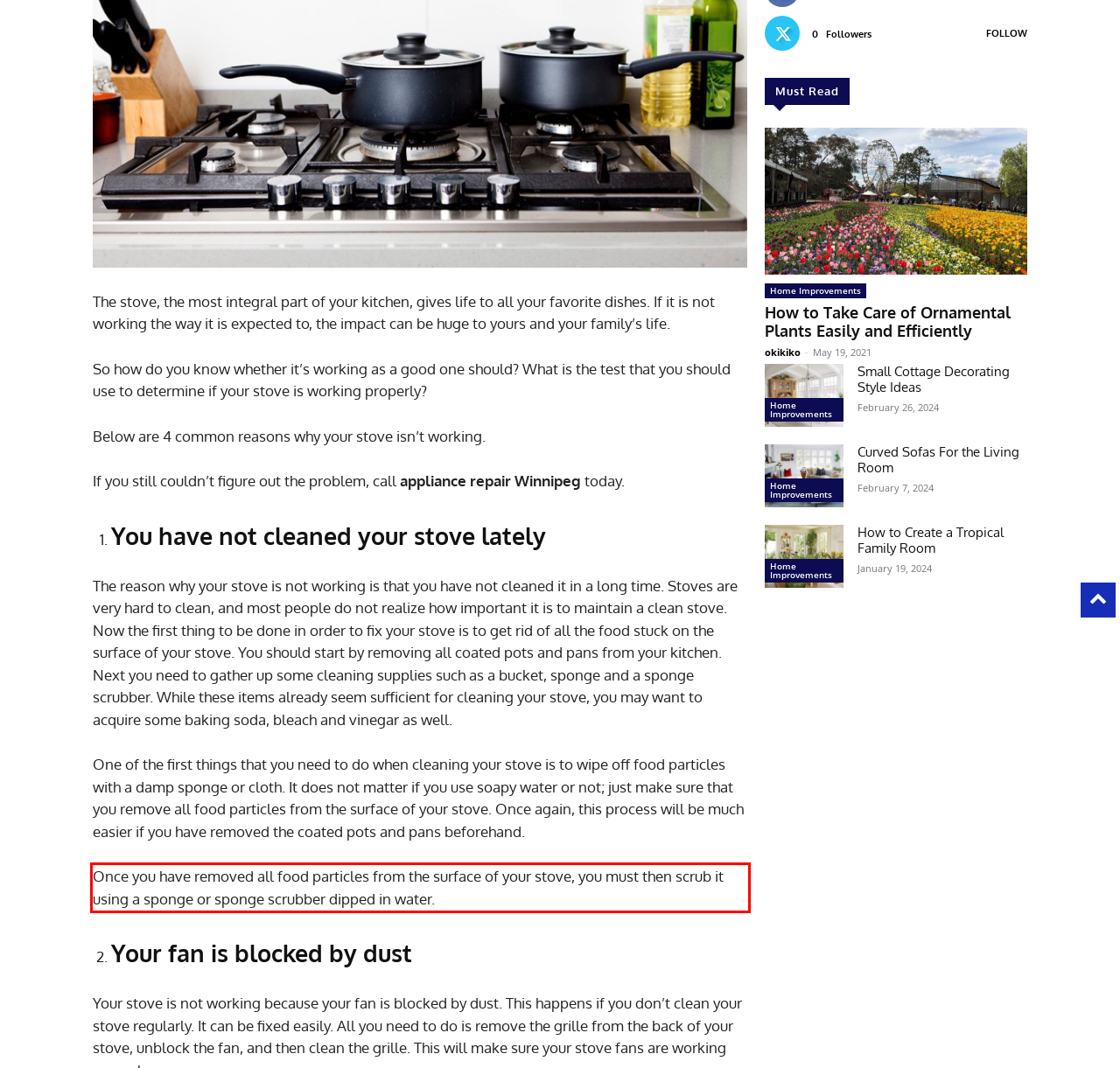You have a screenshot of a webpage with a red bounding box. Use OCR to generate the text contained within this red rectangle.

Once you have removed all food particles from the surface of your stove, you must then scrub it using a sponge or sponge scrubber dipped in water.